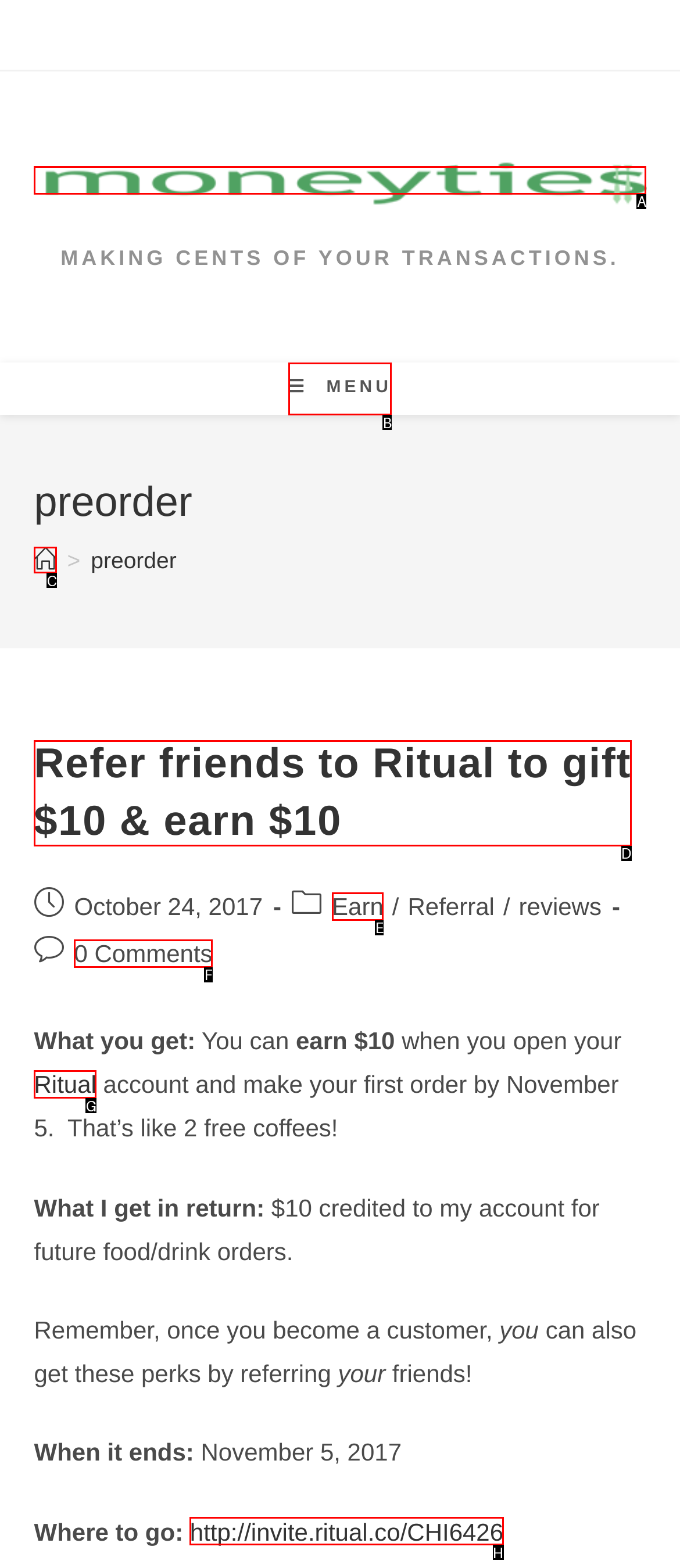Please identify the UI element that matches the description: Menu Close
Respond with the letter of the correct option.

B